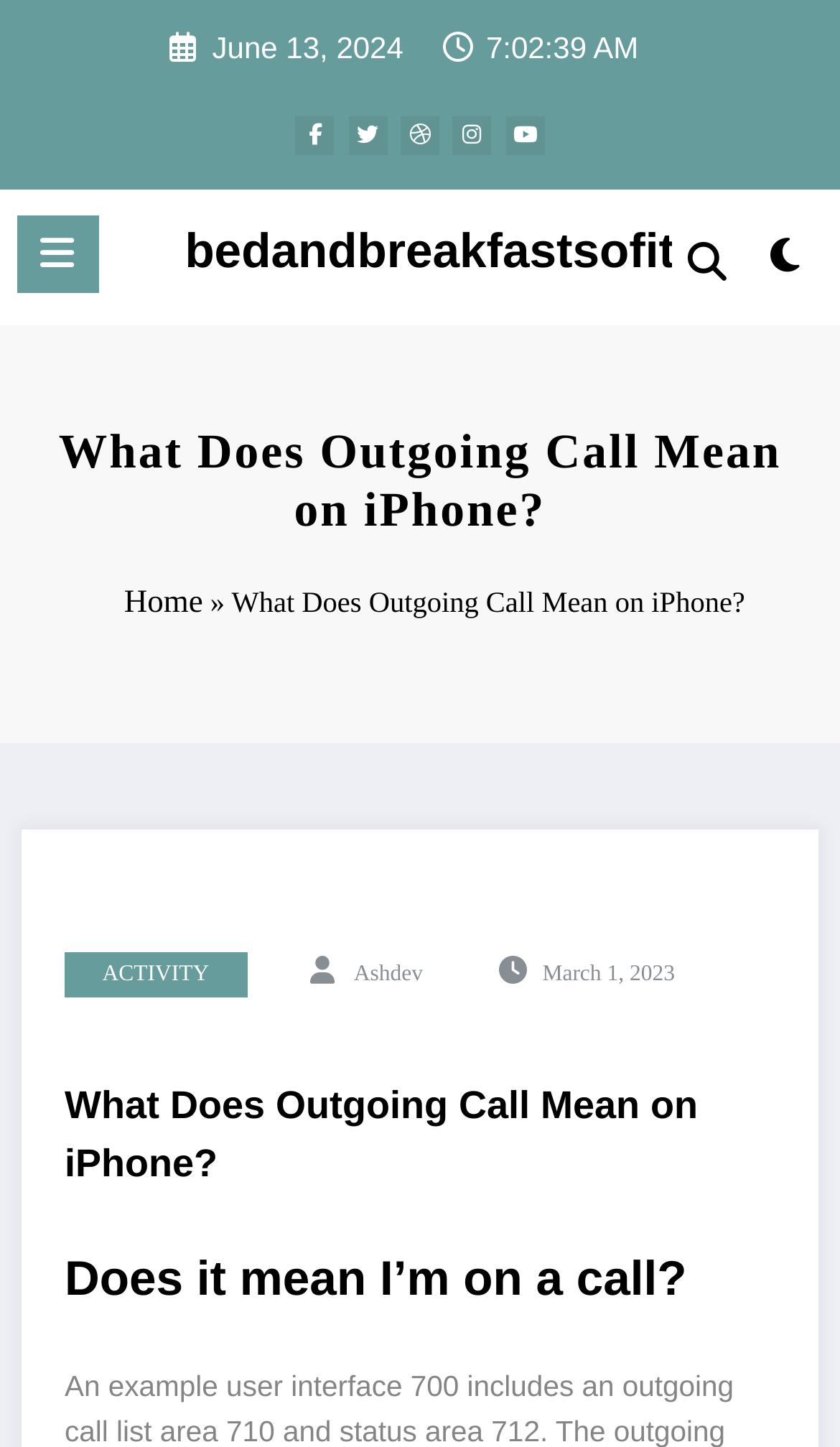Highlight the bounding box coordinates of the region I should click on to meet the following instruction: "Go to home page".

[0.148, 0.405, 0.242, 0.428]